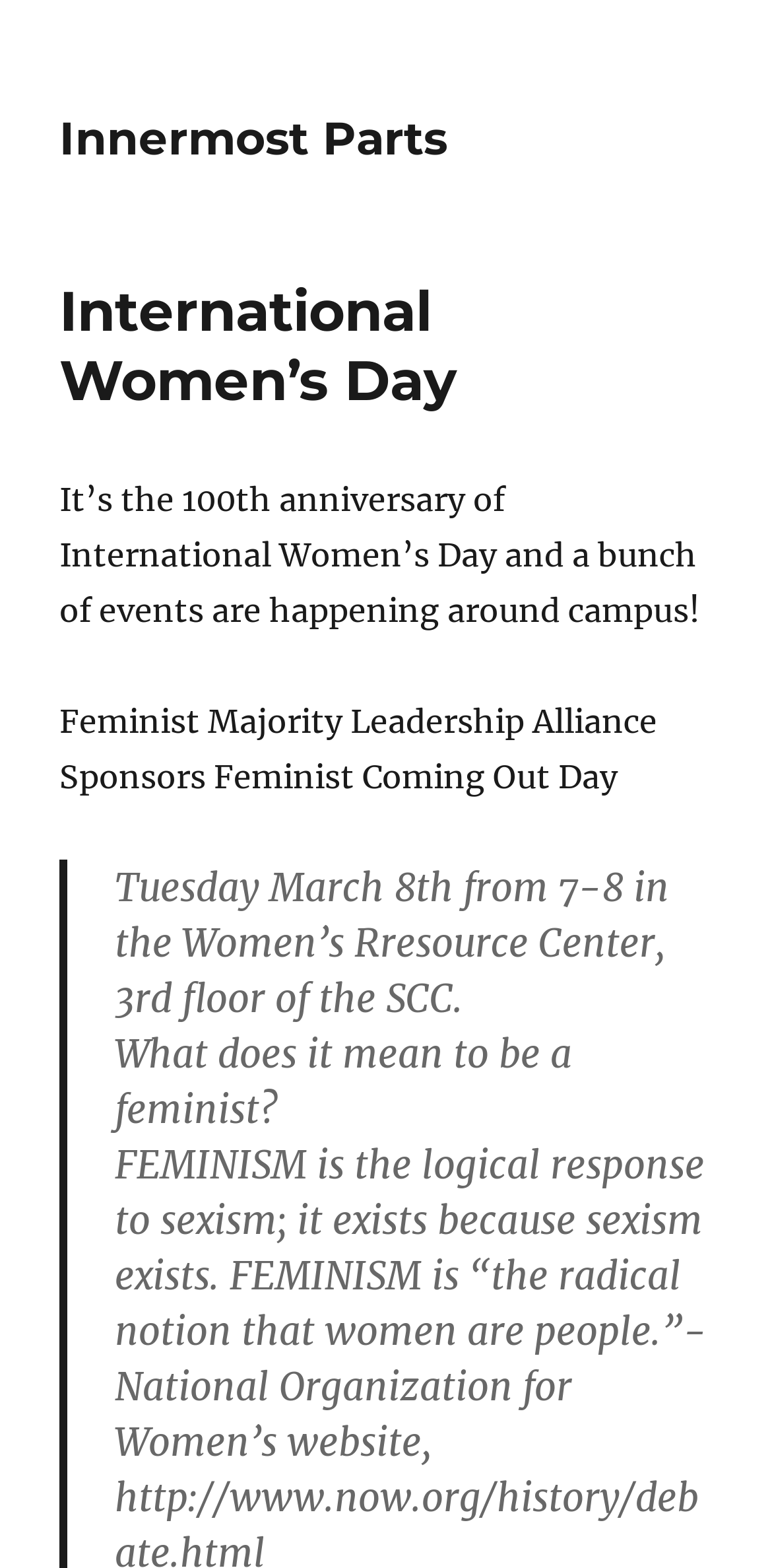Respond with a single word or phrase for the following question: 
What is the topic of discussion on March 8th?

What does it mean to be a feminist?